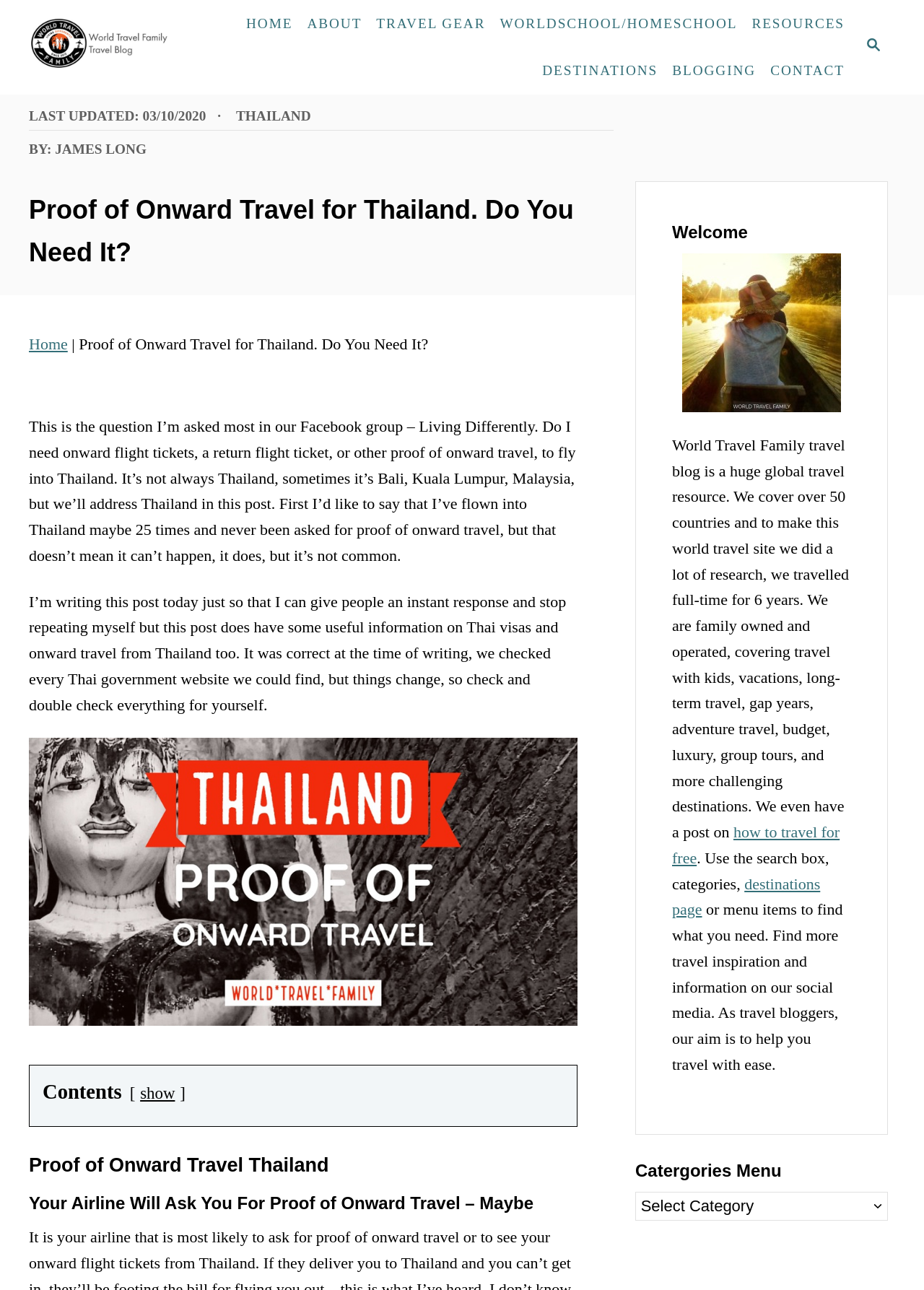Identify the bounding box of the UI element that matches this description: "About".

[0.325, 0.006, 0.399, 0.031]